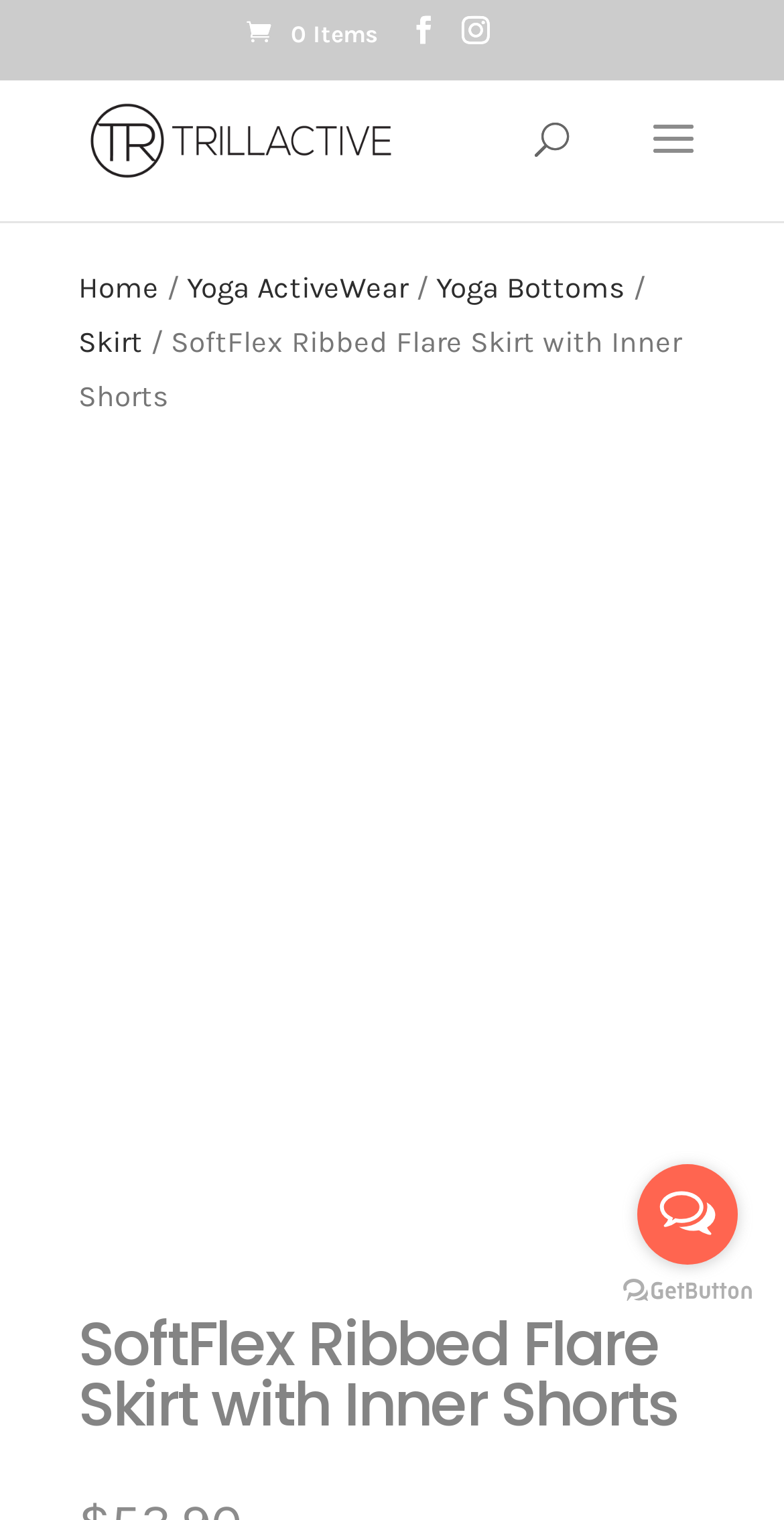Provide a brief response in the form of a single word or phrase:
What type of clothing is being showcased?

Skirt